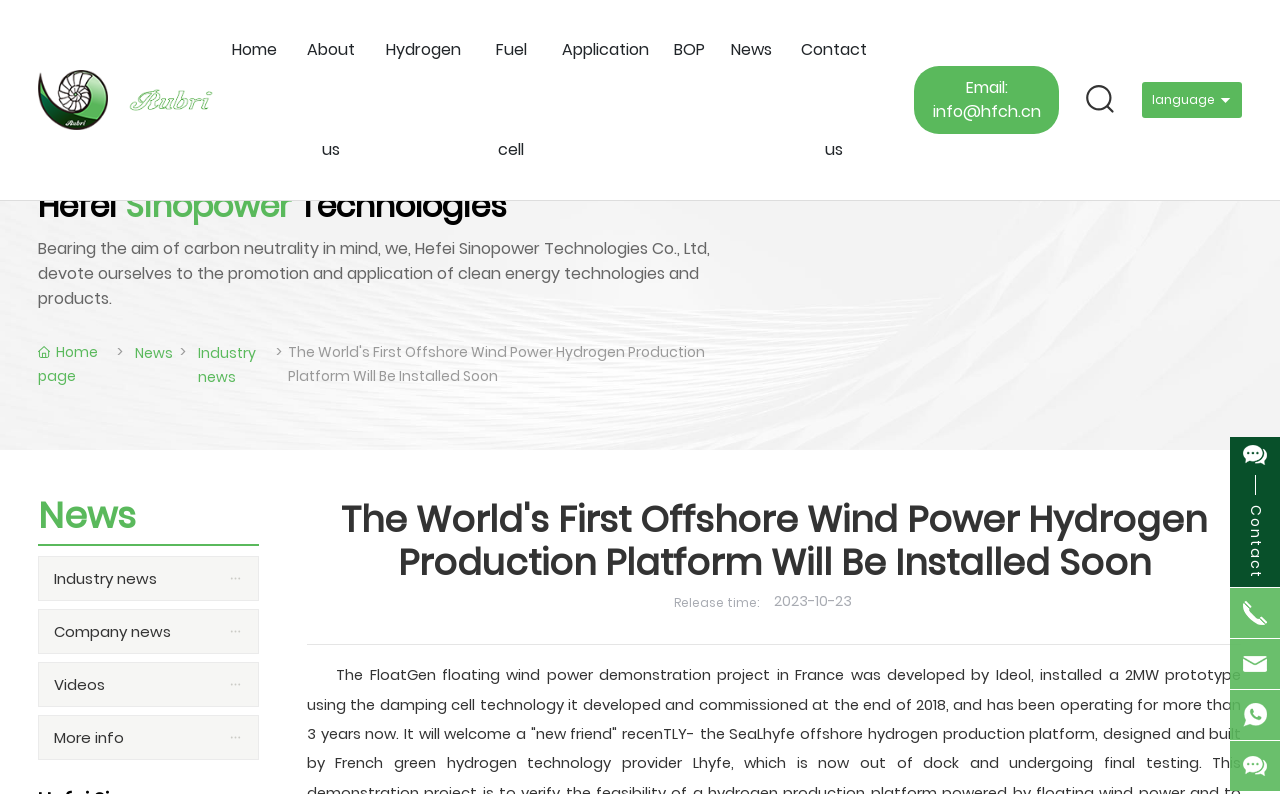Find the bounding box coordinates for the UI element whose description is: "Industry news". The coordinates should be four float numbers between 0 and 1, in the format [left, top, right, bottom].

[0.154, 0.431, 0.211, 0.49]